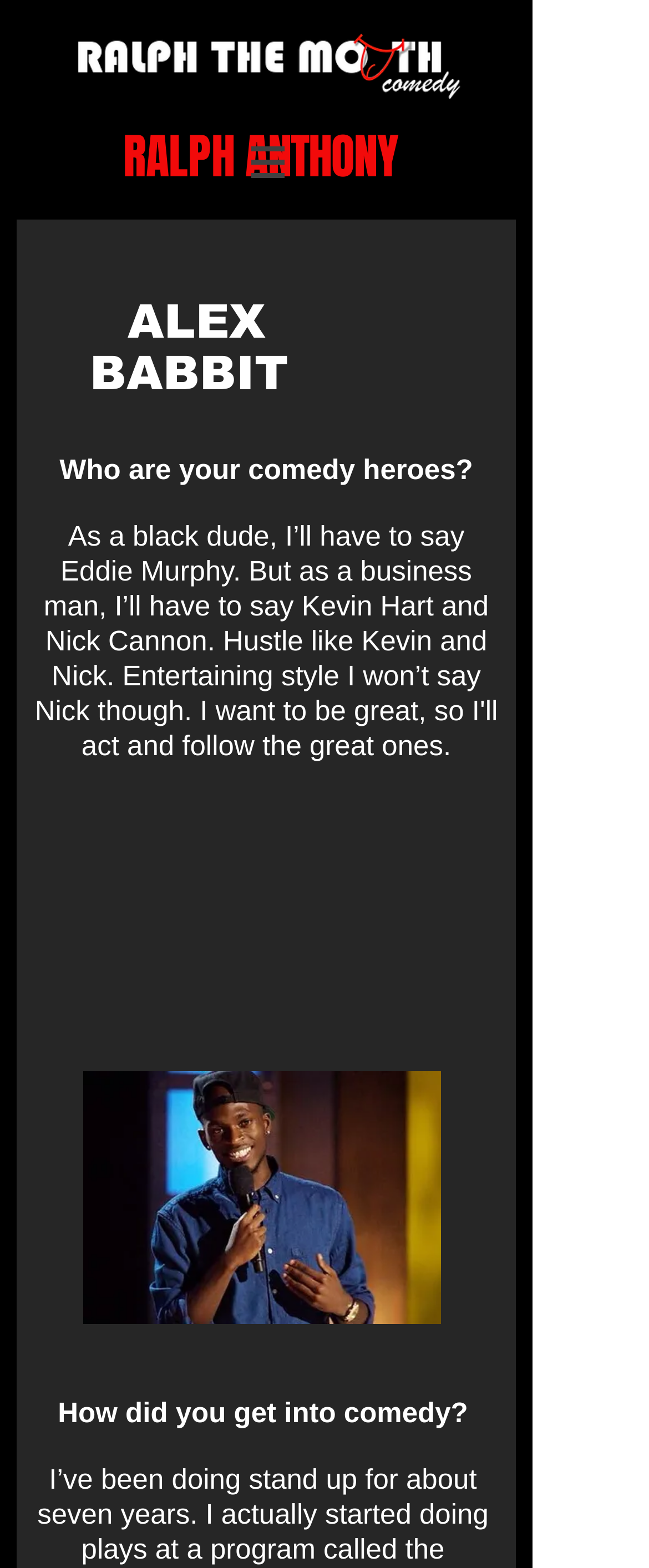Write an elaborate caption that captures the essence of the webpage.

The webpage is about Alex Babbitt, a comedian, and features a comedy header image at the top left corner. Below the image, there is a navigation menu labeled "Site" with a dropdown button on the right side, accompanied by a small icon. 

On the top right side, there are two headings, "RALPH ANTHONY" and "ALEX BABBIT", which seem to be the names of the comedian and possibly another person related to the comedy industry. 

Below these headings, there is a question "Who are your comedy heroes?" followed by a link, which might be a section or article about Alex Babbitt's comedy heroes. 

Further down, there is another question "How did you get into comedy?", which could be a section or article about Alex Babbitt's journey into the comedy industry.